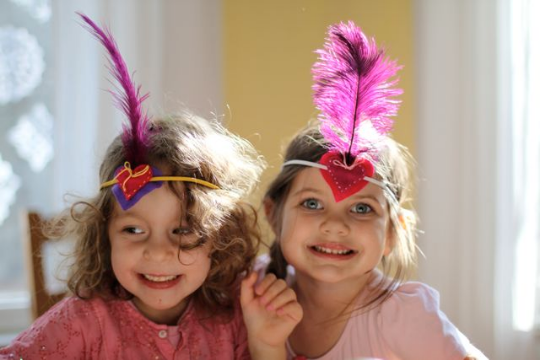What is the source of light behind the girls?
Based on the visual details in the image, please answer the question thoroughly.

The caption states that the girls are illuminated by soft, natural light streaming in from large windows behind them, which indicates that the source of light behind the girls is the large windows.